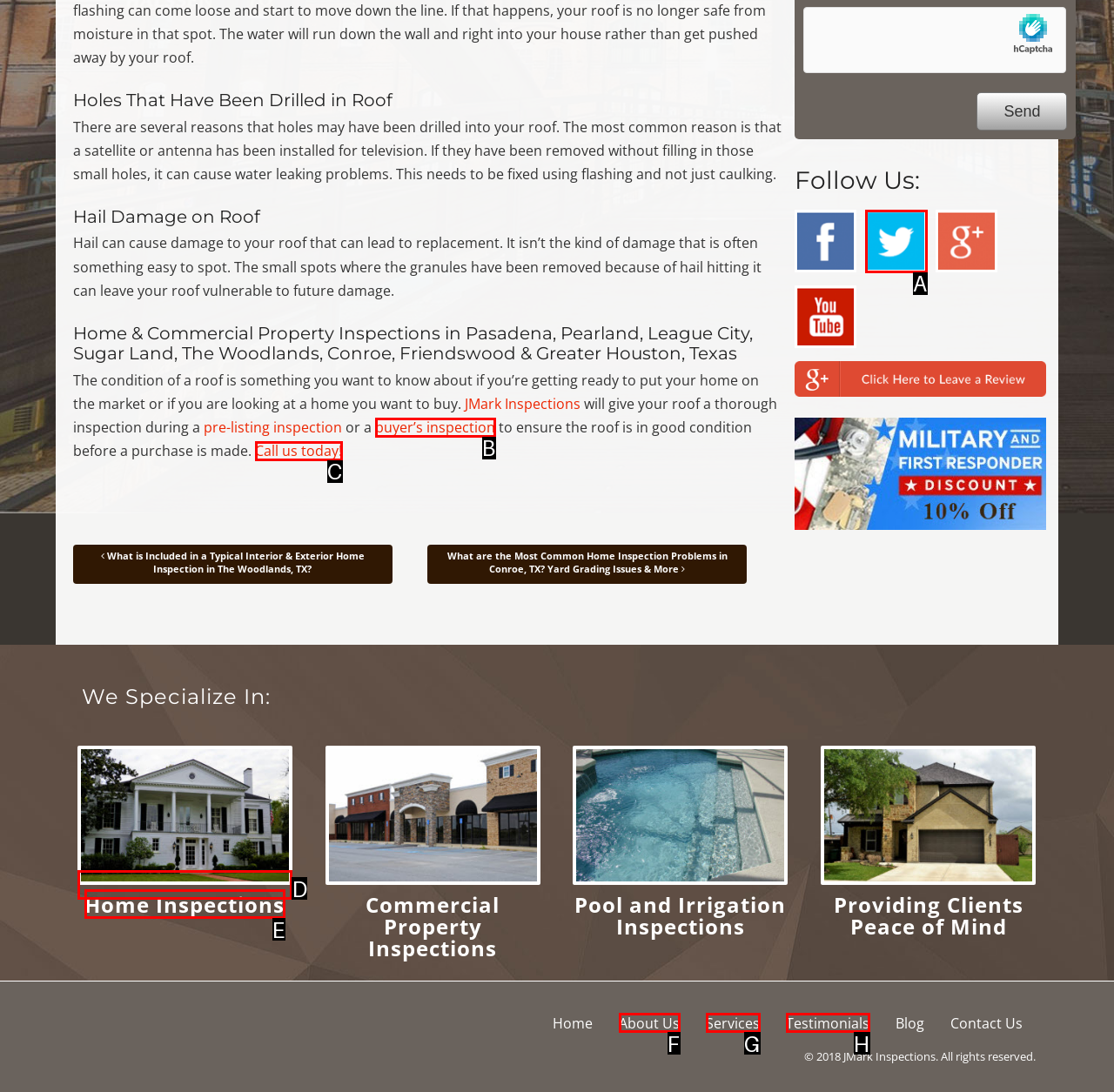Identify the HTML element that corresponds to the following description: alt="Twitter" Provide the letter of the best matching option.

A